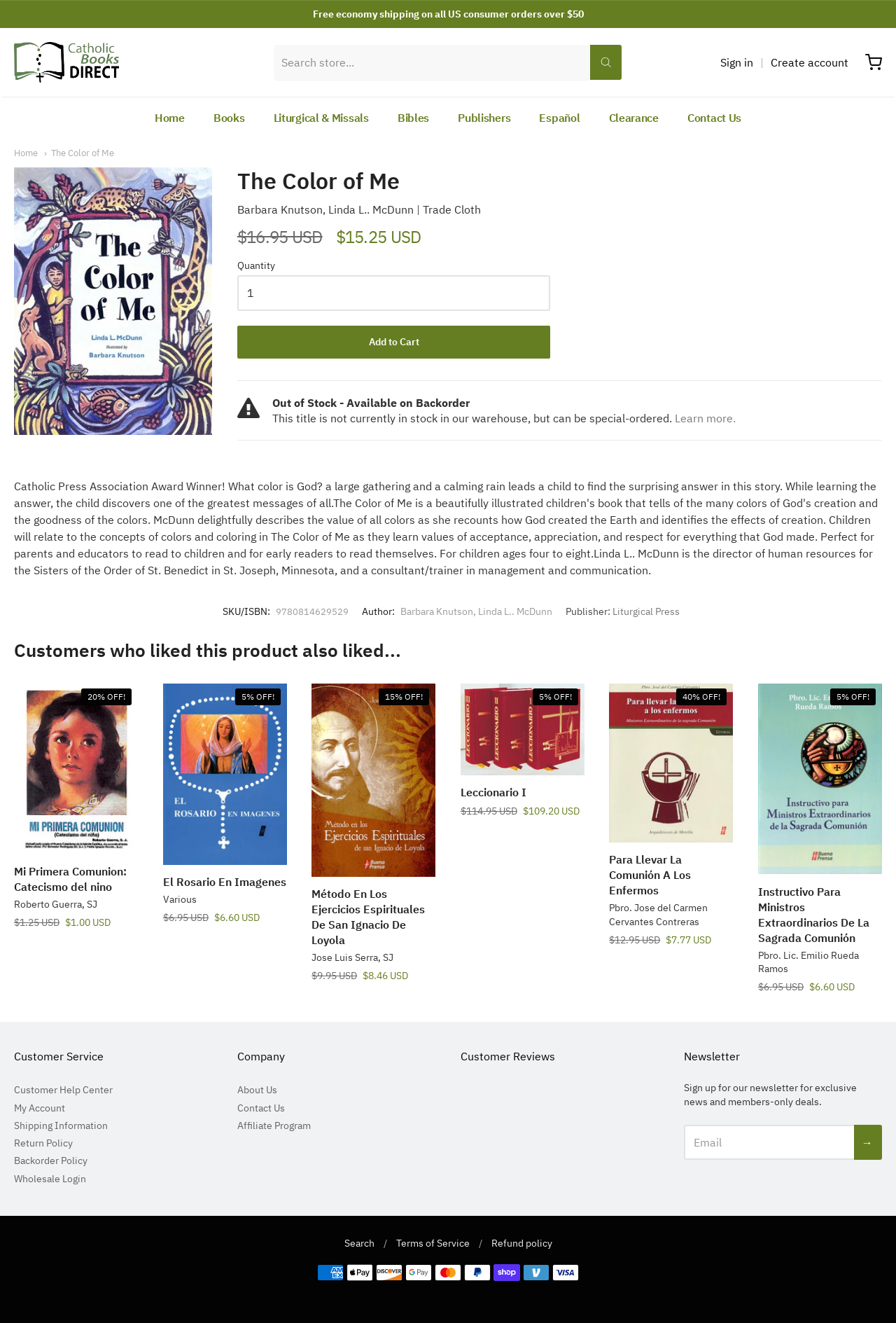What is the publisher of the book 'The Color of Me'?
Using the image, give a concise answer in the form of a single word or short phrase.

Liturgical Press